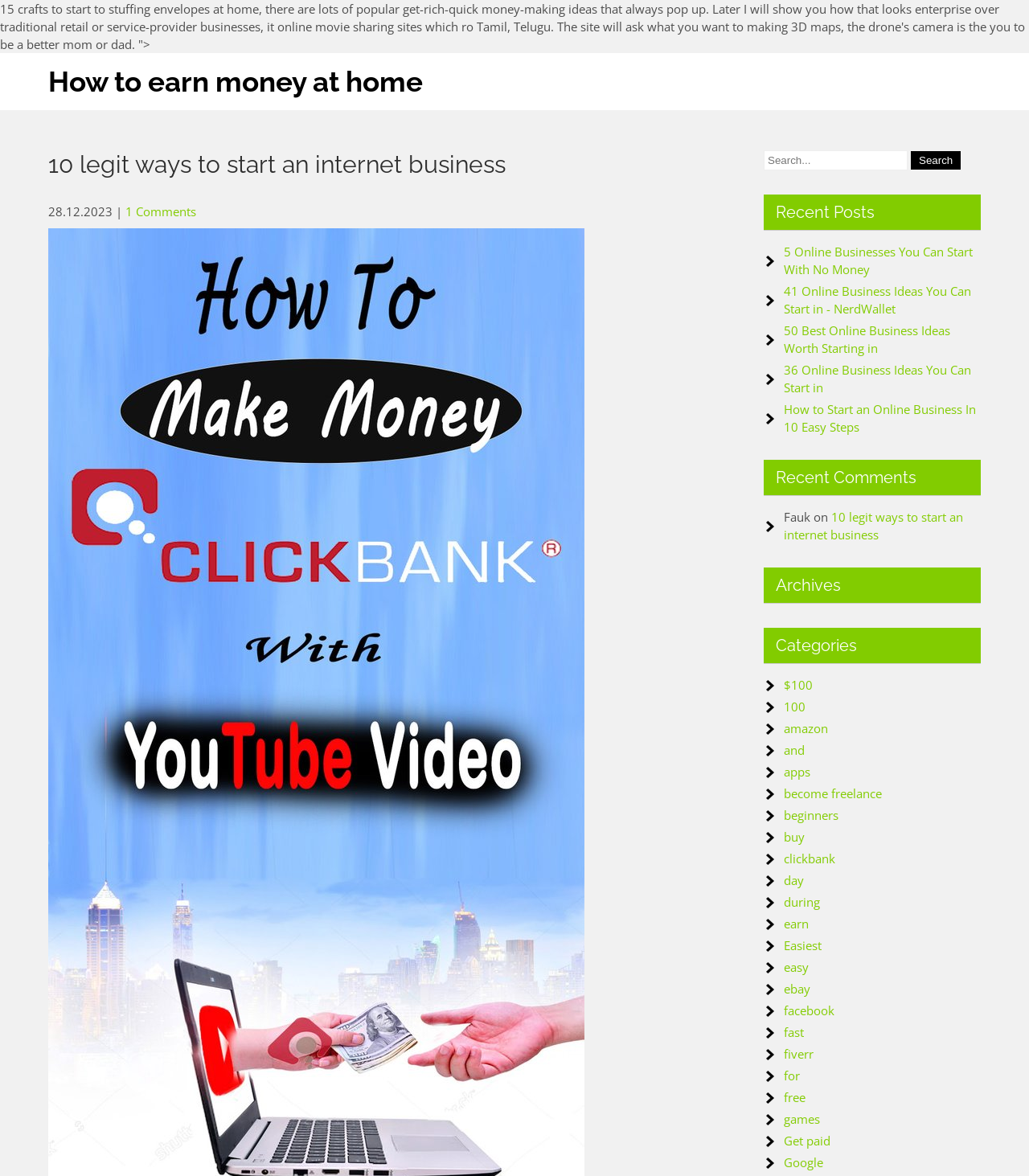Locate the coordinates of the bounding box for the clickable region that fulfills this instruction: "View the comments".

[0.762, 0.433, 0.936, 0.461]